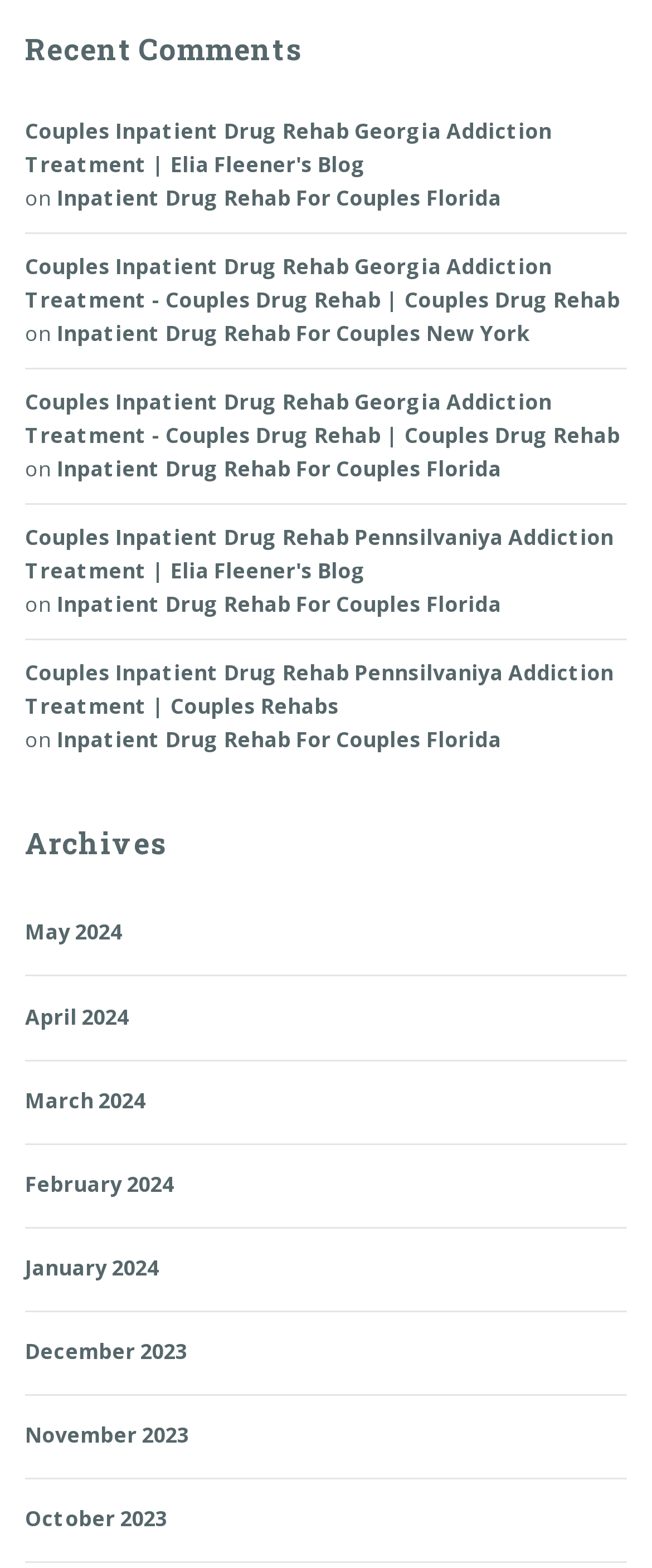Determine the bounding box coordinates of the clickable area required to perform the following instruction: "View recent comments". The coordinates should be represented as four float numbers between 0 and 1: [left, top, right, bottom].

[0.038, 0.02, 0.962, 0.043]